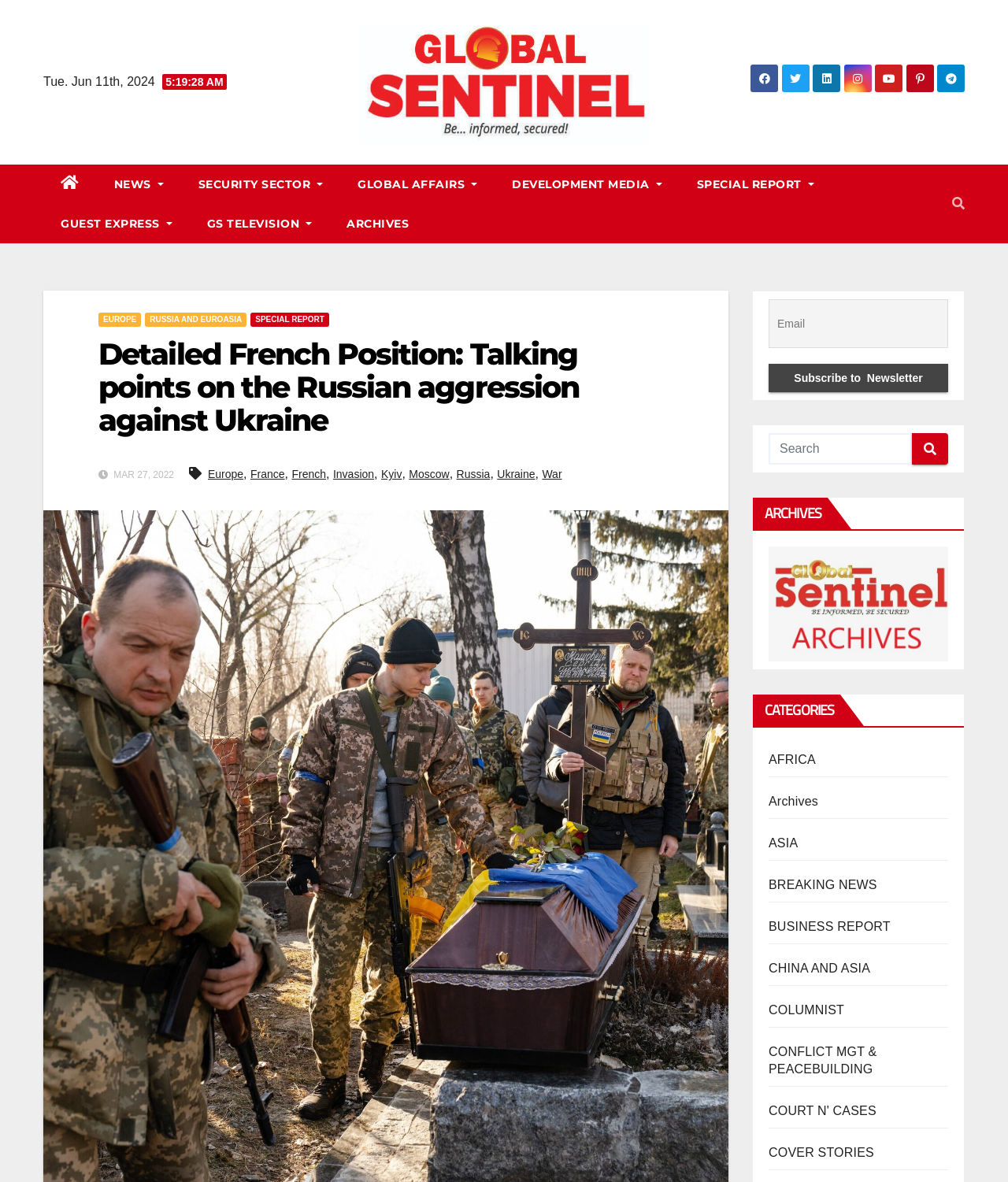Pinpoint the bounding box coordinates of the element that must be clicked to accomplish the following instruction: "View the ARCHIVES". The coordinates should be in the format of four float numbers between 0 and 1, i.e., [left, top, right, bottom].

[0.747, 0.421, 0.821, 0.448]